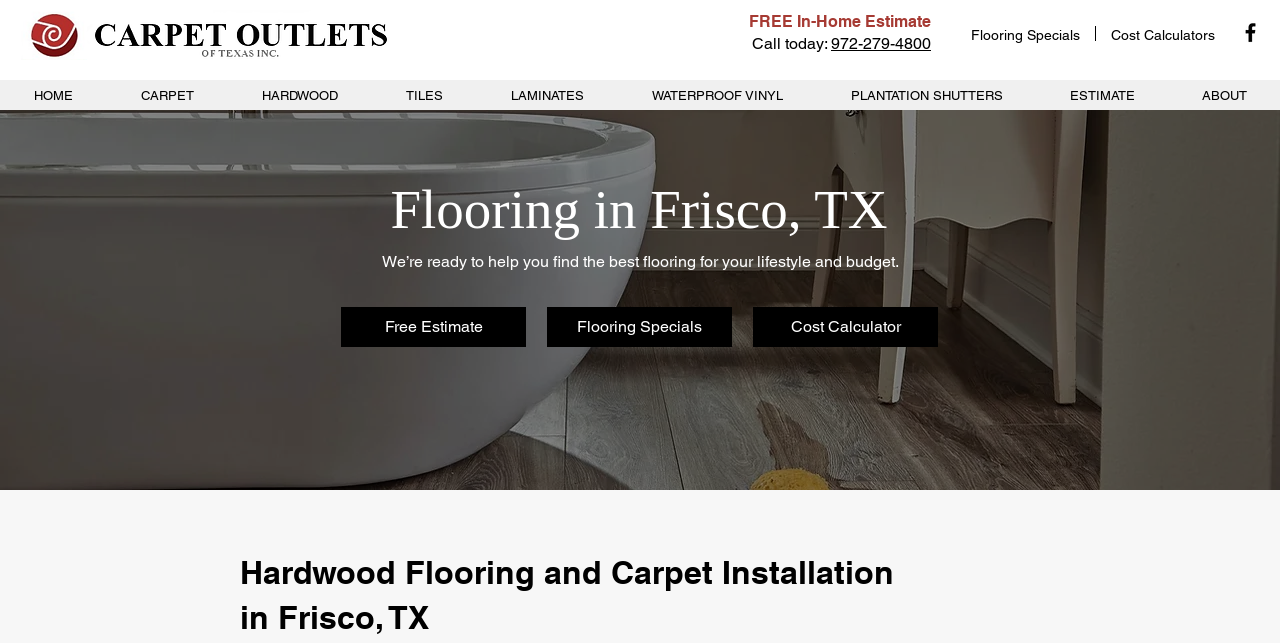Please respond to the question with a concise word or phrase:
What is the bounding box coordinate of the 'Flooring Specials' link?

[0.747, 0.04, 0.855, 0.064]